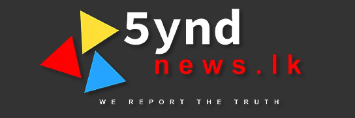Give a one-word or one-phrase response to the question:
What kind of shapes are used in the logo design?

Bold geometric shapes